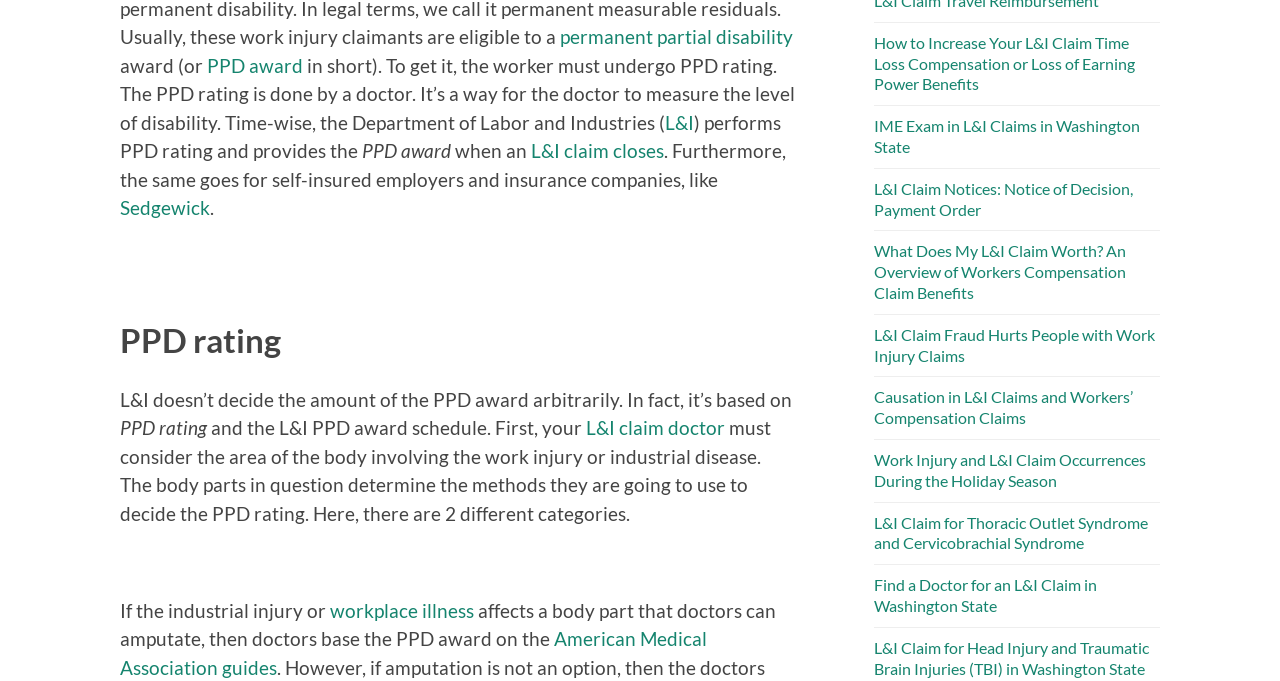What is the purpose of L&I PPD award schedule?
Provide a concise answer using a single word or phrase based on the image.

To decide PPD award amount